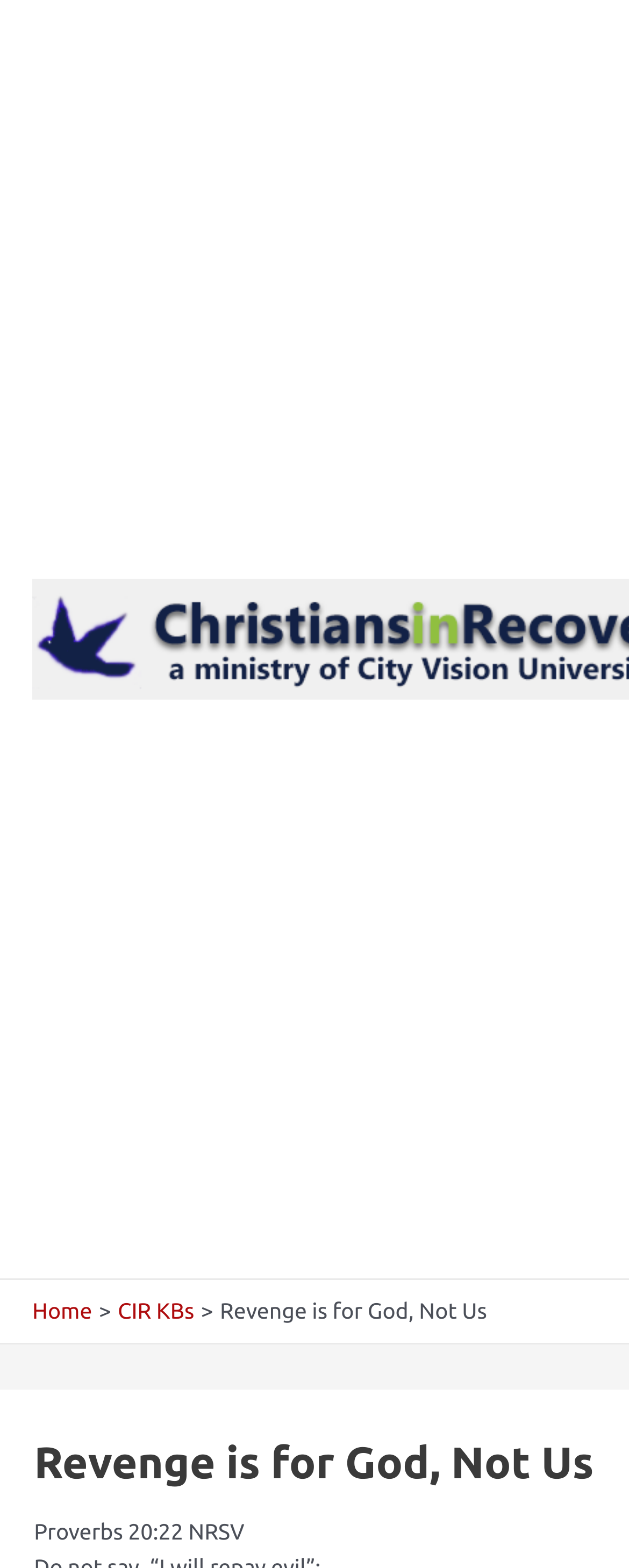Identify the bounding box for the described UI element: "CIR KBs".

[0.187, 0.828, 0.309, 0.844]